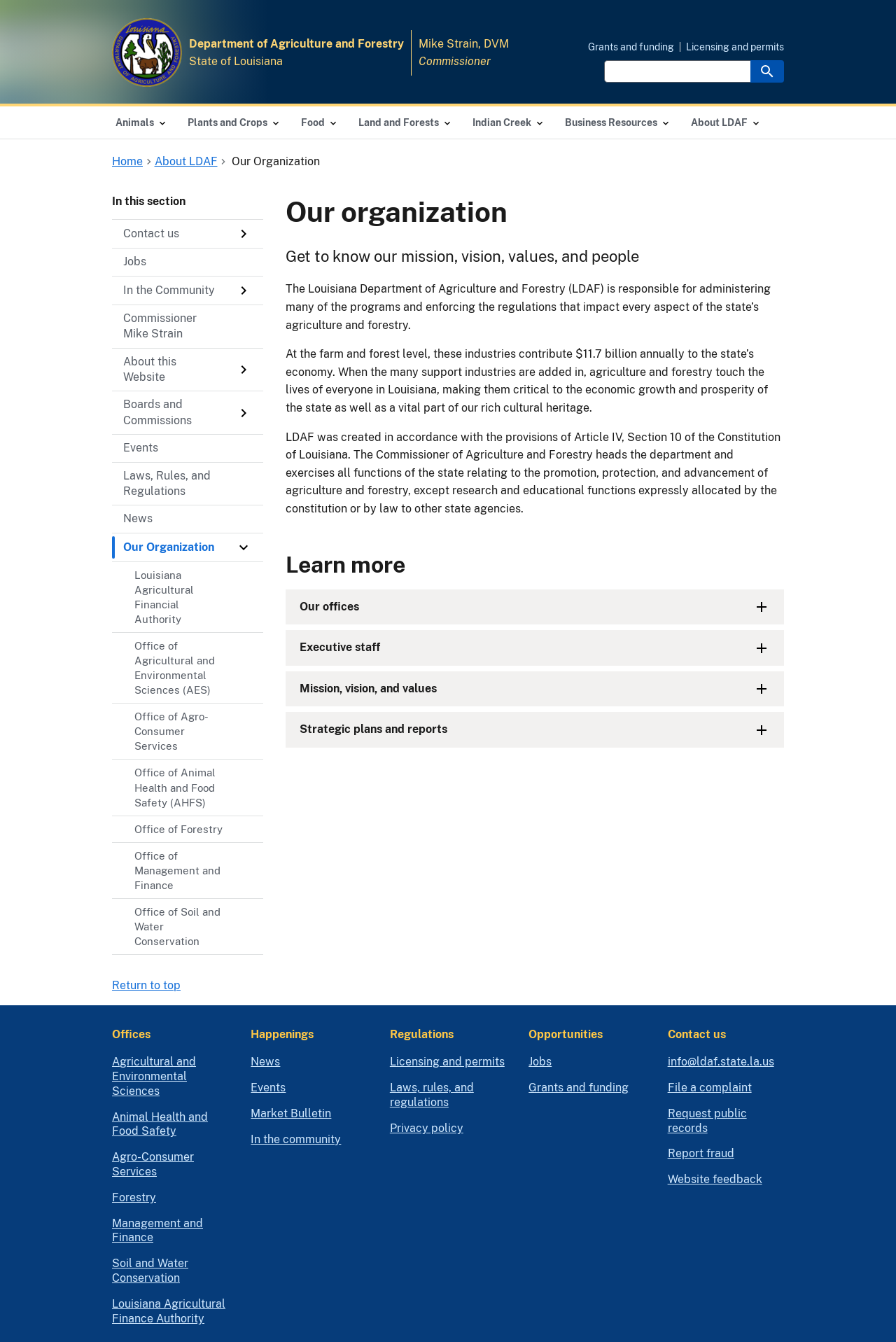What is the name of the department?
Based on the screenshot, provide your answer in one word or phrase.

Louisiana Department of Agriculture and Forestry